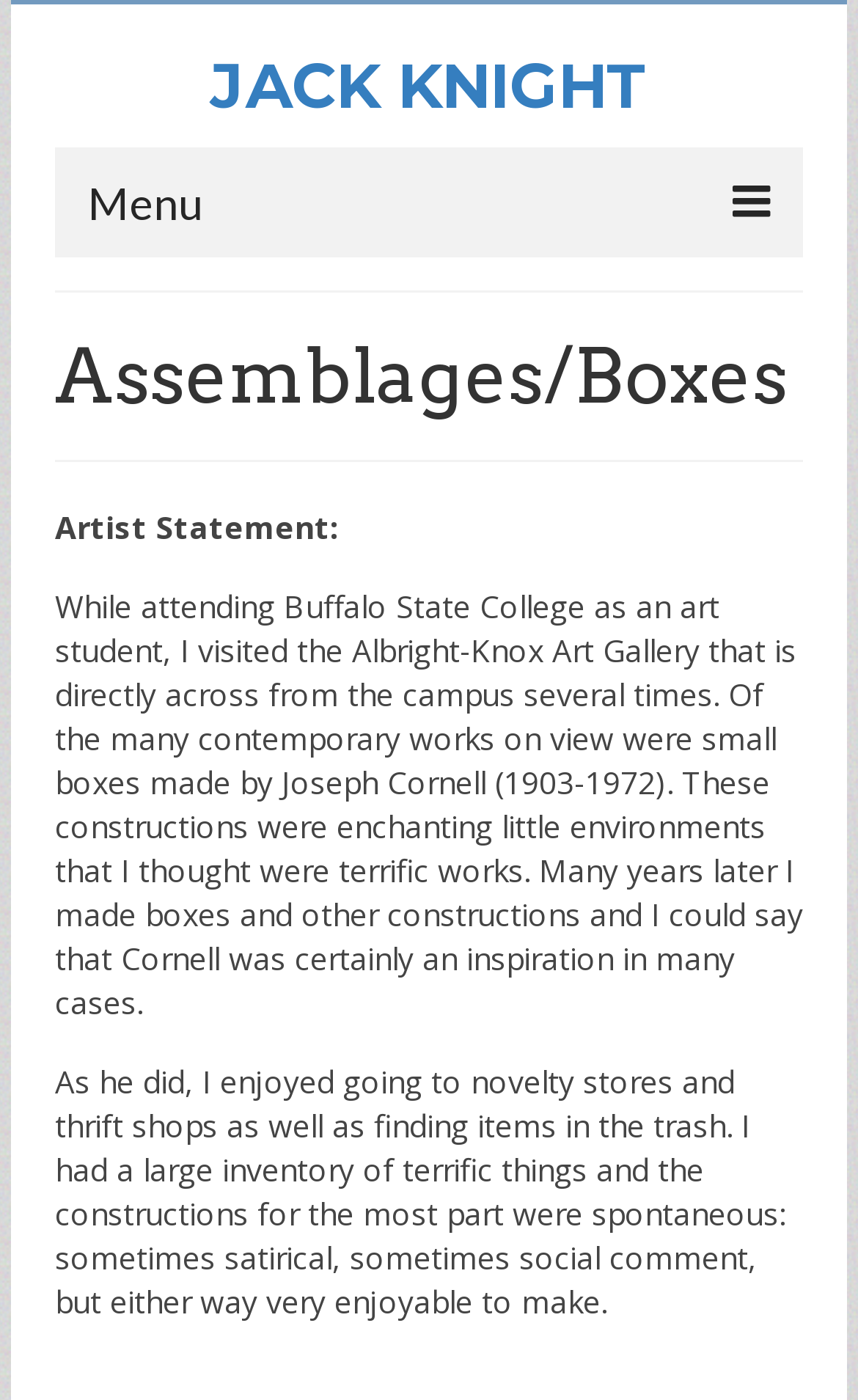Please identify the bounding box coordinates of the clickable region that I should interact with to perform the following instruction: "Read the artist statement". The coordinates should be expressed as four float numbers between 0 and 1, i.e., [left, top, right, bottom].

[0.064, 0.361, 0.395, 0.391]